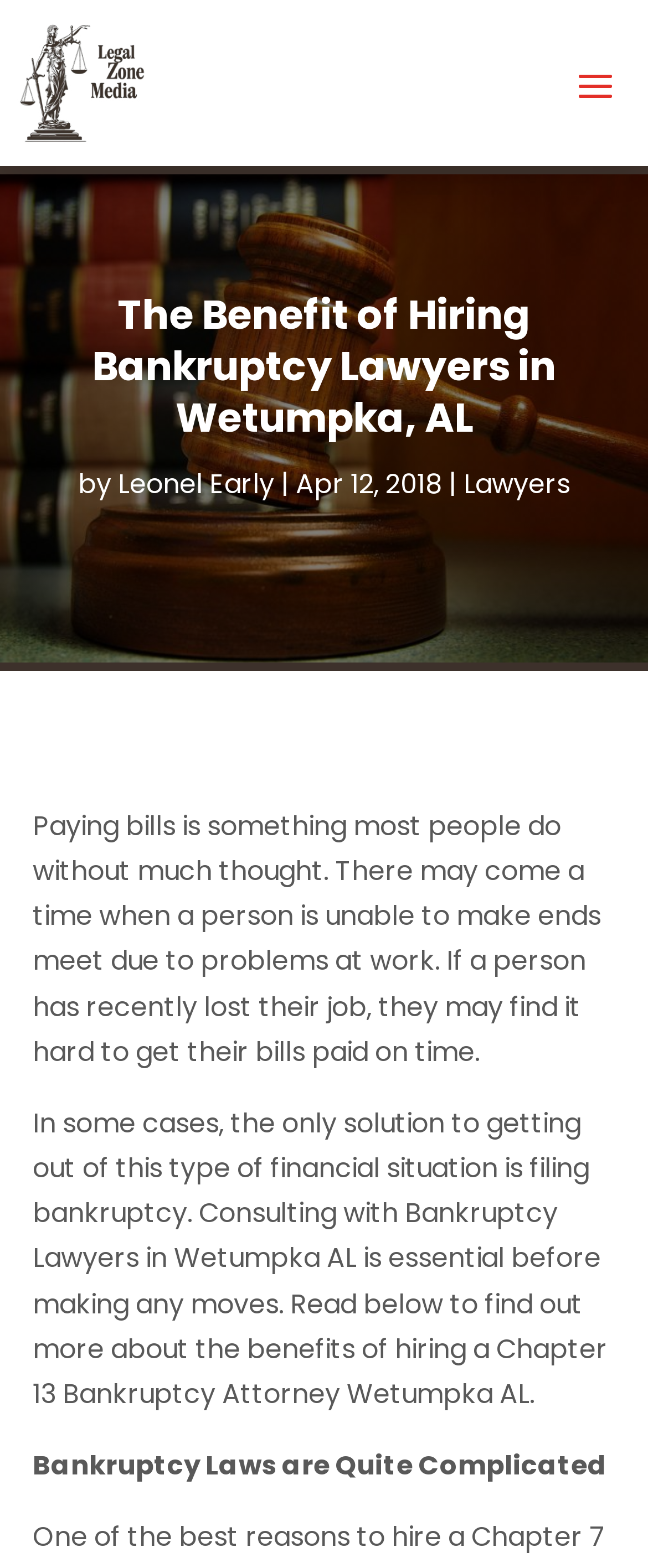Please identify the webpage's heading and generate its text content.

The Benefit of Hiring Bankruptcy Lawyers in Wetumpka, AL